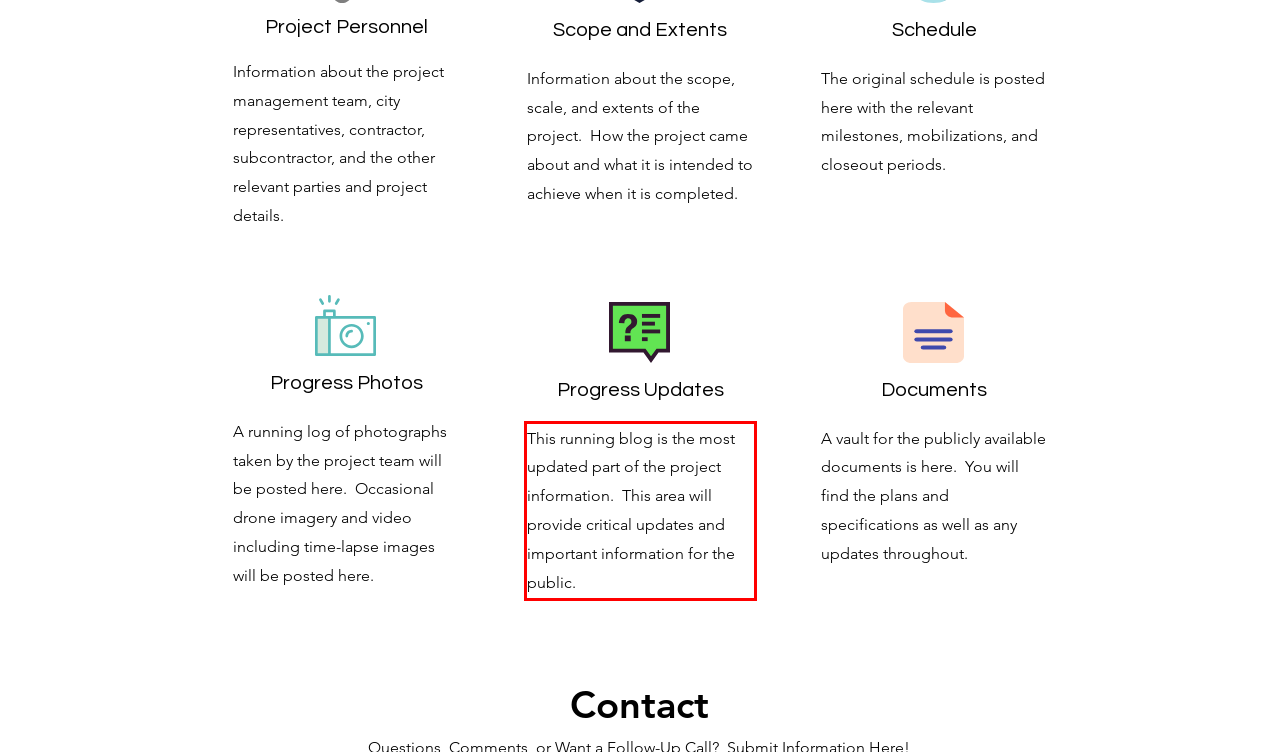Analyze the red bounding box in the provided webpage screenshot and generate the text content contained within.

This running blog is the most updated part of the project information. This area will provide critical updates and important information for the public.